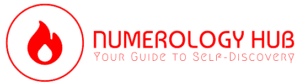Thoroughly describe what you see in the image.

The image features the logo of "Numerology Hub," which is presented prominently in vibrant red and white colors. The design includes a stylized flame icon to the left, symbolizing passion and transformation. The text reads "NUMEROLOGY HUB" in bold red, followed by the tagline "Your Guide to Self-Discovery" in a more understated font. This logo encapsulates the site's focus on numerology as a tool for personal insight and spiritual guidance, inviting visitors to explore various topics related to numerology and its significance in self-discovery.